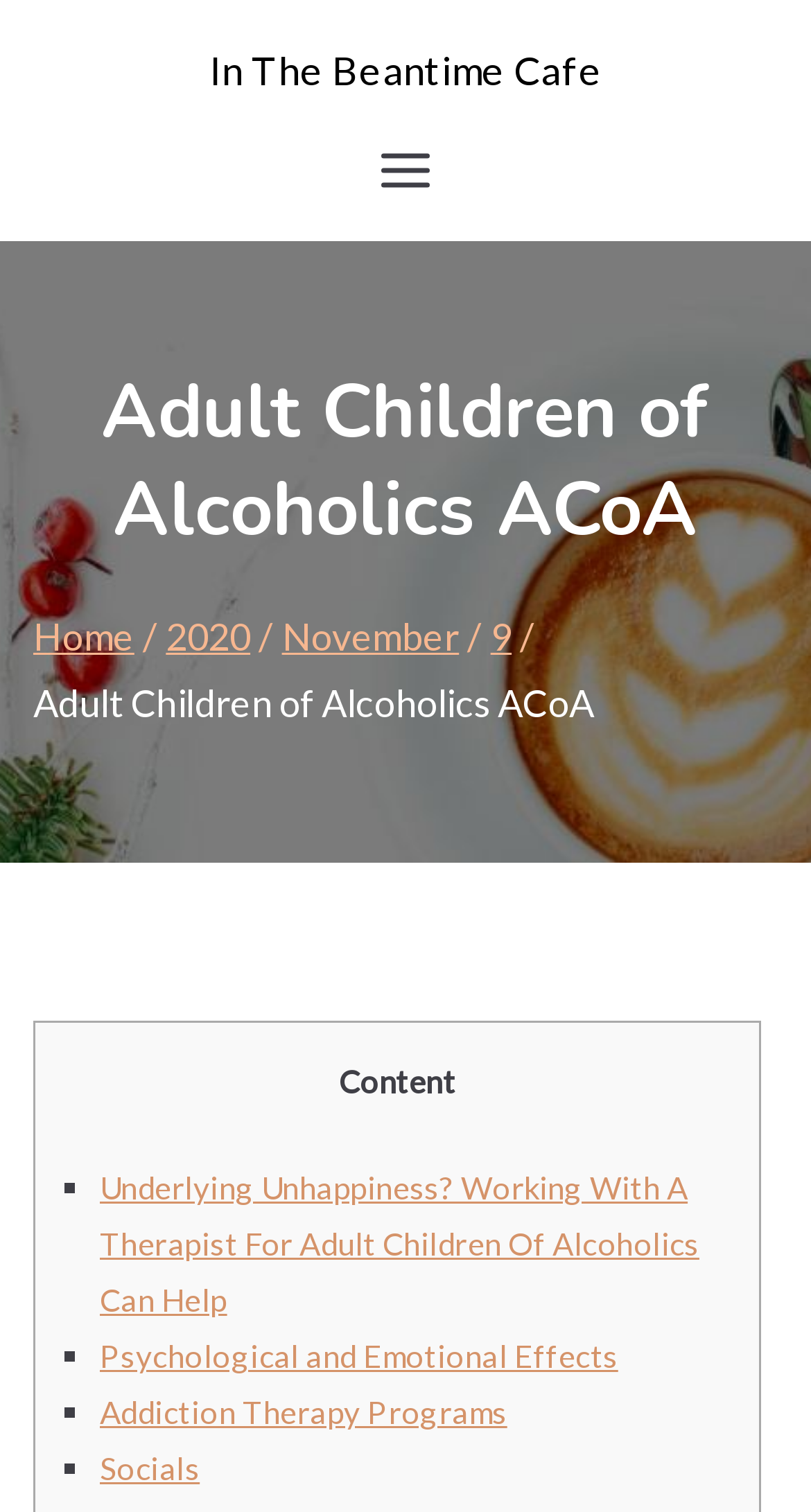Please analyze the image and give a detailed answer to the question:
What are the effects of growing up with an alcoholic father?

I found the answer by looking at the list of links under the heading 'Adult Children of Alcoholics ACoA'. One of the links has the text 'Psychological and Emotional Effects', which suggests that this is one of the effects of growing up with an alcoholic father.